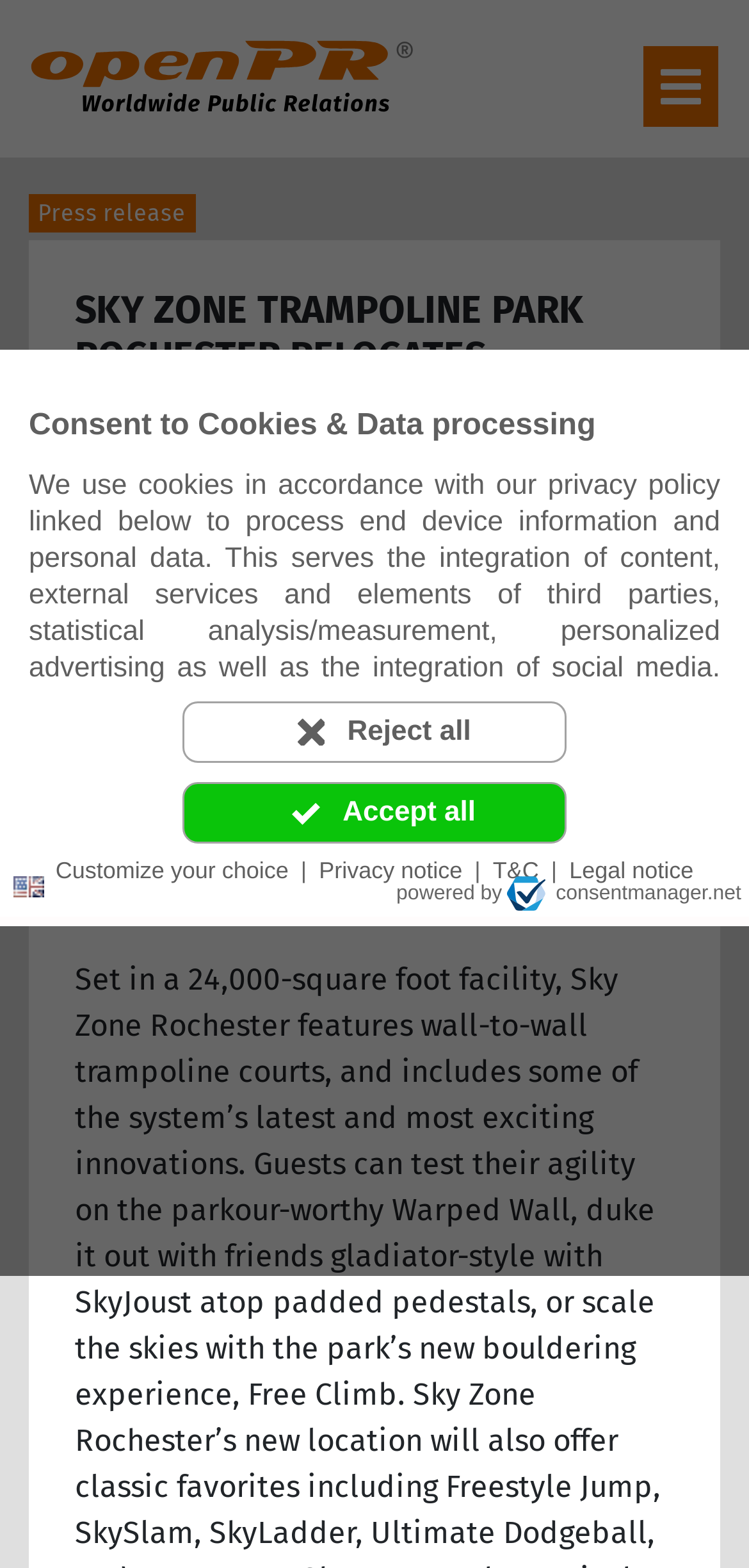How many locations of Sky Zone are open worldwide?
Carefully examine the image and provide a detailed answer to the question.

I found the answer by reading the text 'With more than 170 locations open worldwide, Sky Zone’s new Rochester park will open its doors to the surrounding community later this month.' which indicates that there are more than 170 locations of Sky Zone open worldwide.